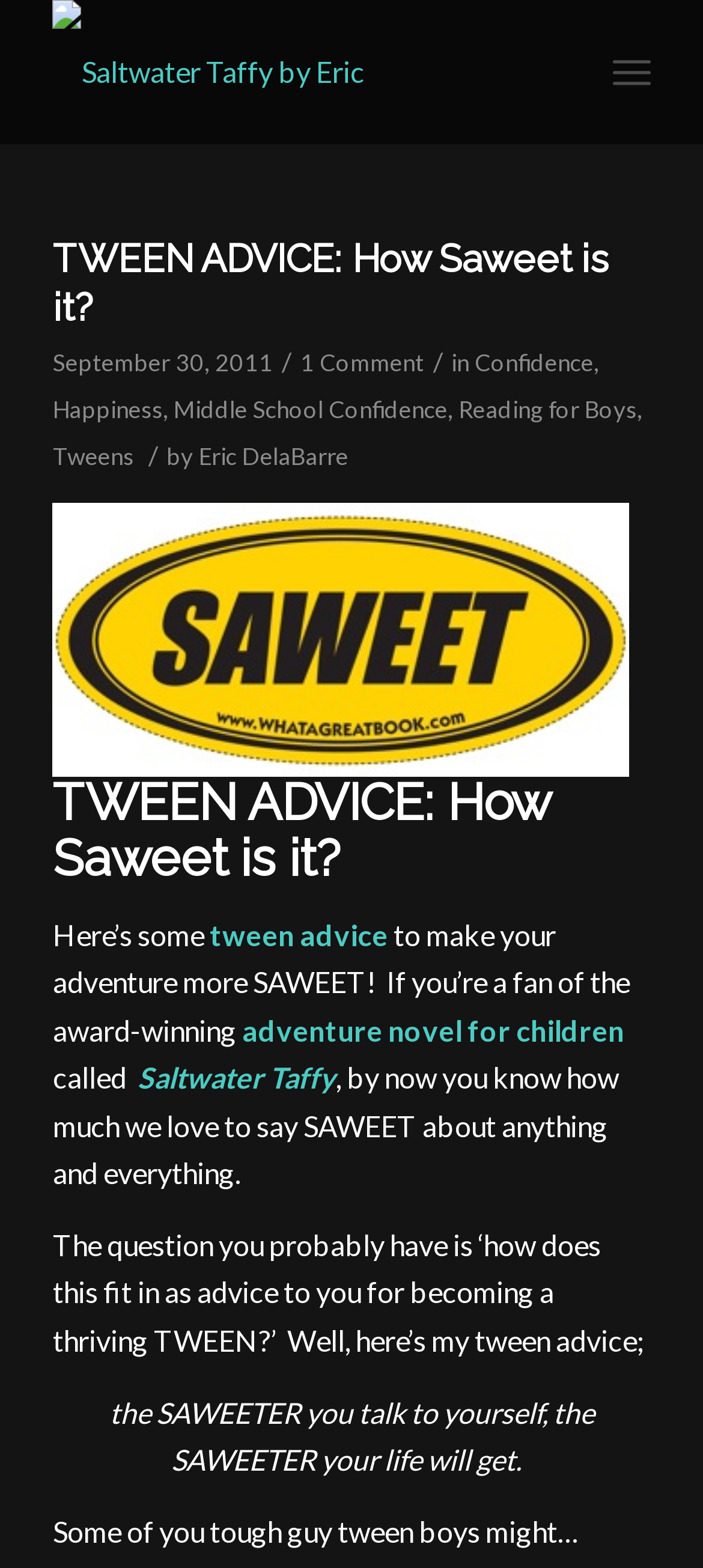Please predict the bounding box coordinates of the element's region where a click is necessary to complete the following instruction: "View the '1 Comment' section". The coordinates should be represented by four float numbers between 0 and 1, i.e., [left, top, right, bottom].

[0.426, 0.221, 0.603, 0.24]